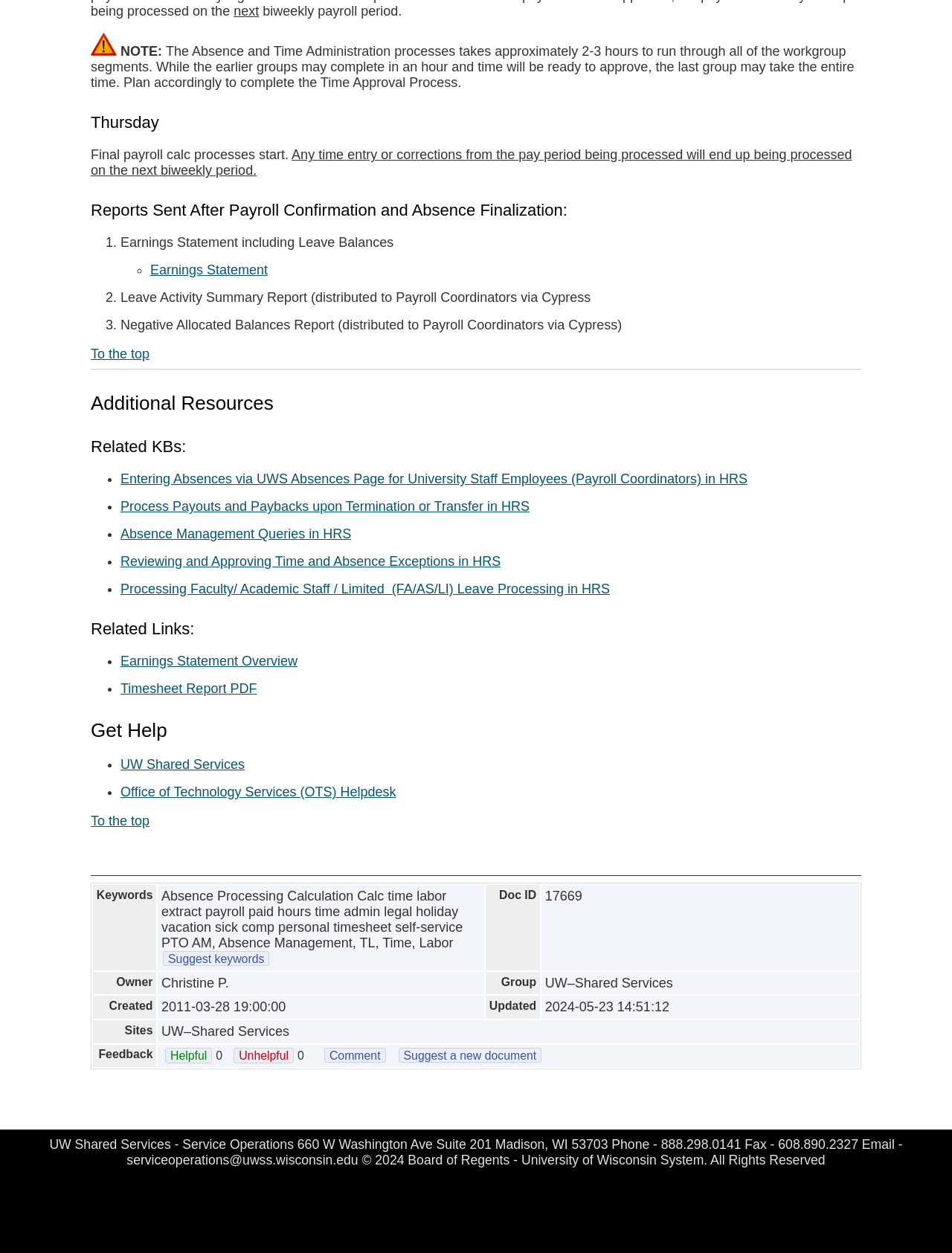Determine the bounding box coordinates for the area that should be clicked to carry out the following instruction: "Suggest keywords".

[0.171, 0.759, 0.283, 0.771]